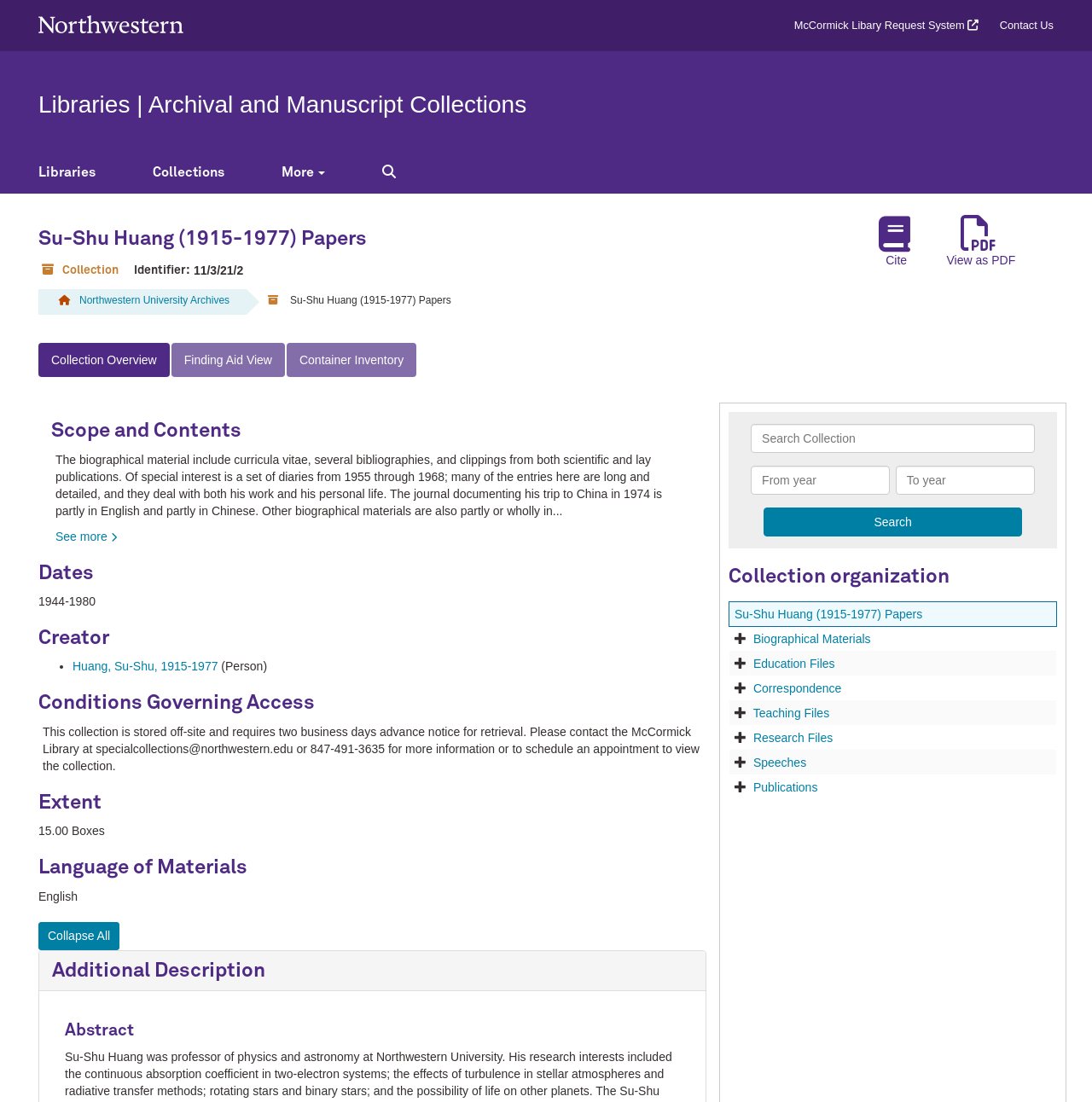Identify the bounding box coordinates of the area you need to click to perform the following instruction: "View as PDF".

[0.857, 0.191, 0.939, 0.248]